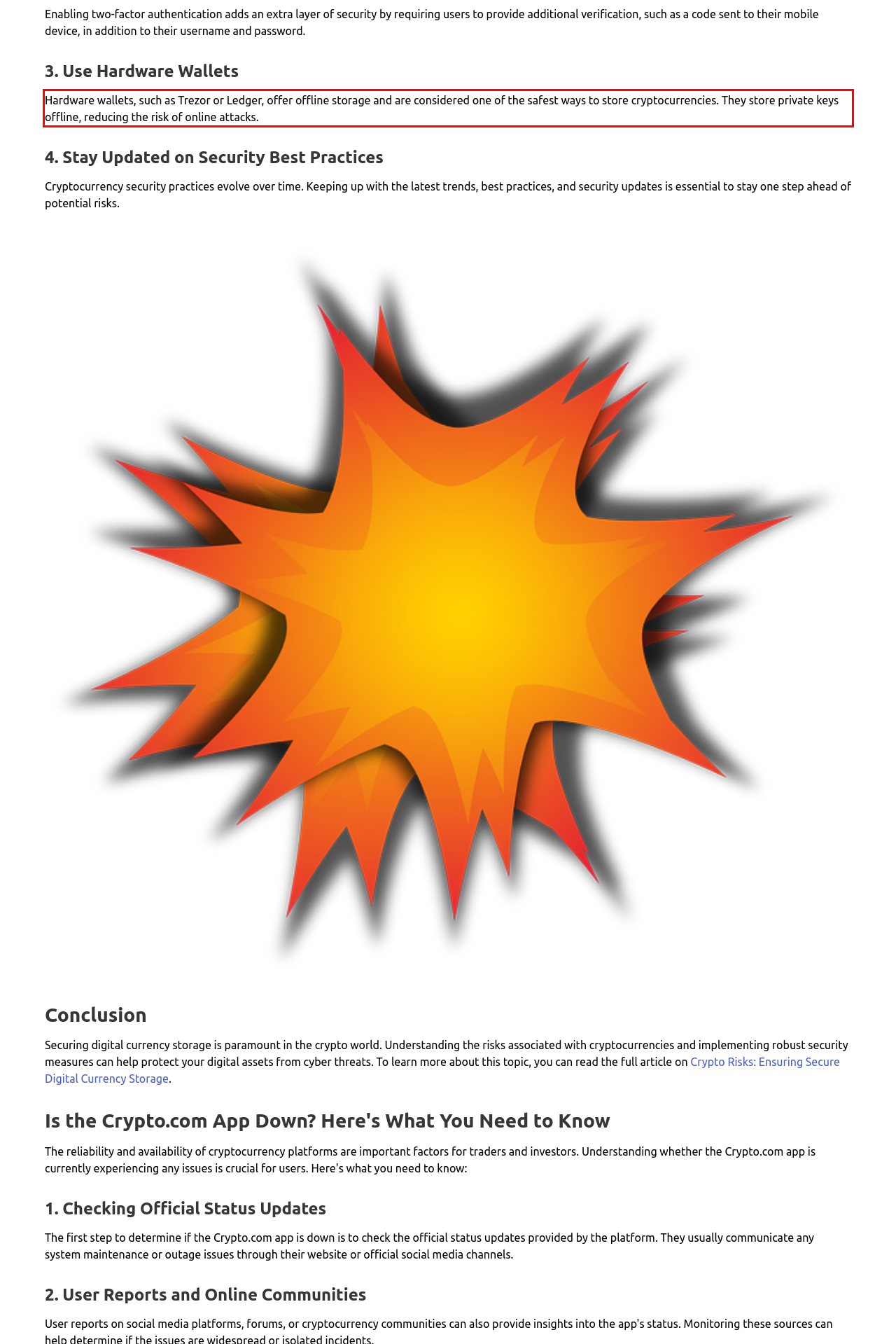Using OCR, extract the text content found within the red bounding box in the given webpage screenshot.

Hardware wallets, such as Trezor or Ledger, offer offline storage and are considered one of the safest ways to store cryptocurrencies. They store private keys offline, reducing the risk of online attacks.